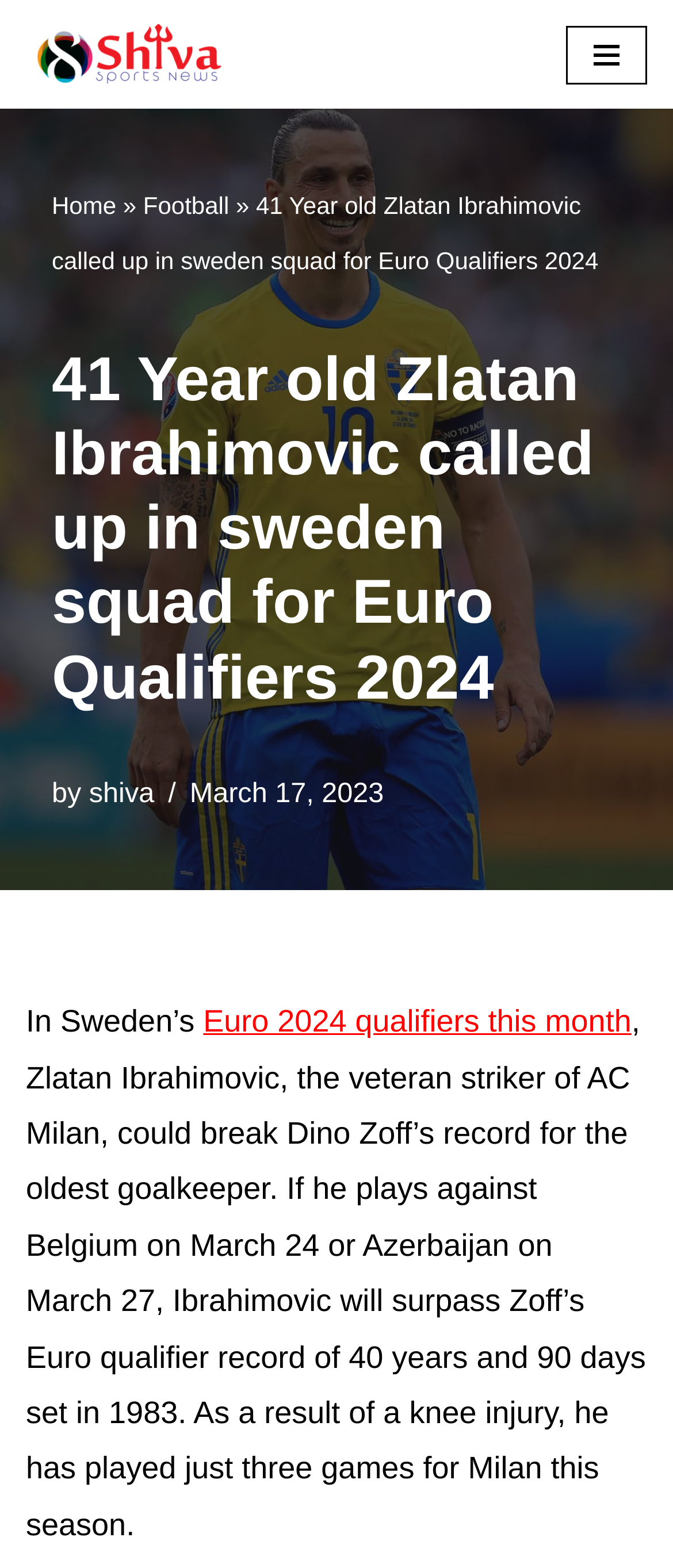What is the name of the sports news website?
Please respond to the question with as much detail as possible.

I determined the answer by looking at the link element with the text 'Shiva Sports News' at the top of the webpage, which suggests that it is the name of the website.